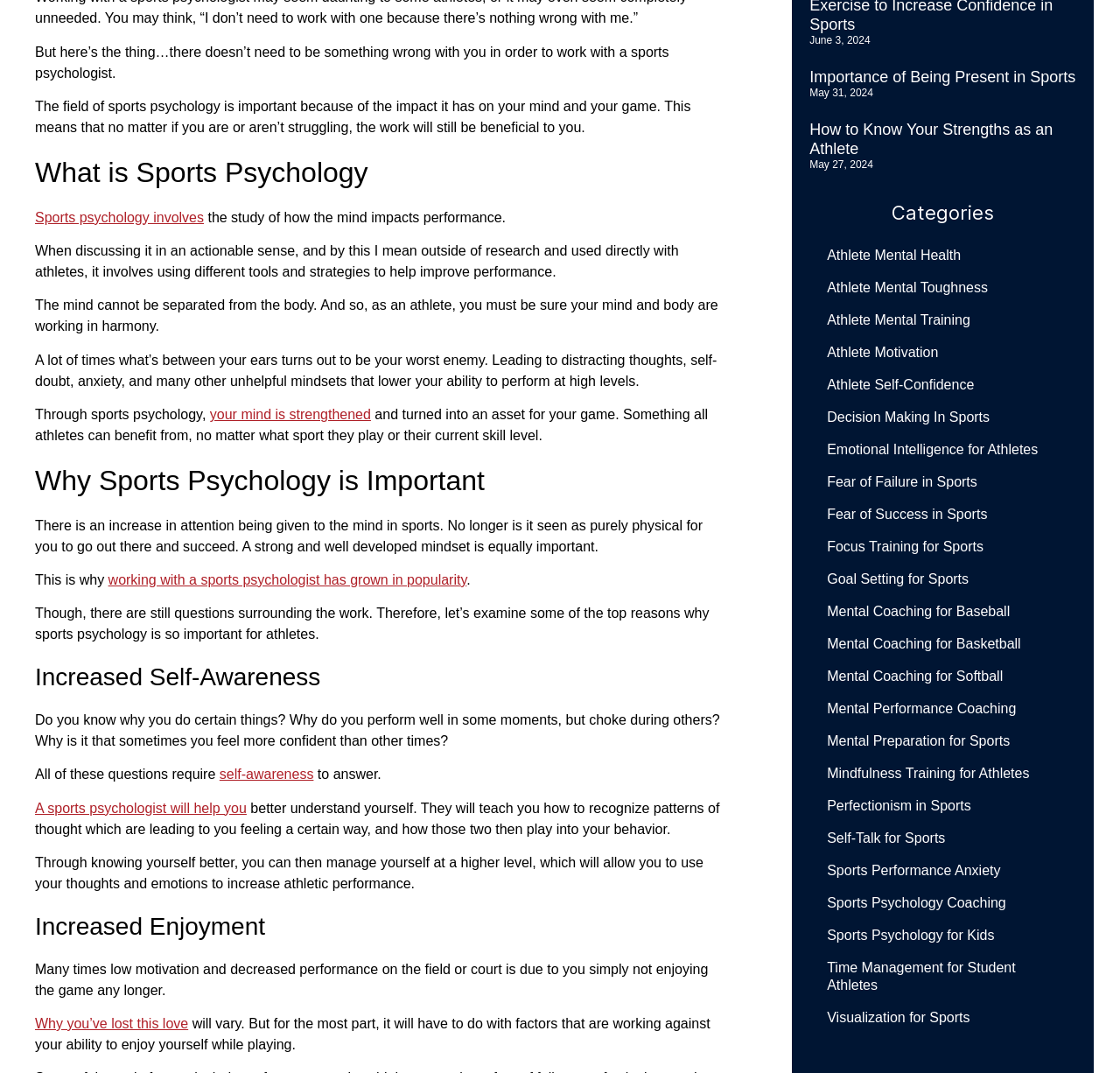Given the description self-awareness, predict the bounding box coordinates of the UI element. Ensure the coordinates are in the format (top-left x, top-left y, bottom-right x, bottom-right y) and all values are between 0 and 1.

[0.196, 0.715, 0.28, 0.729]